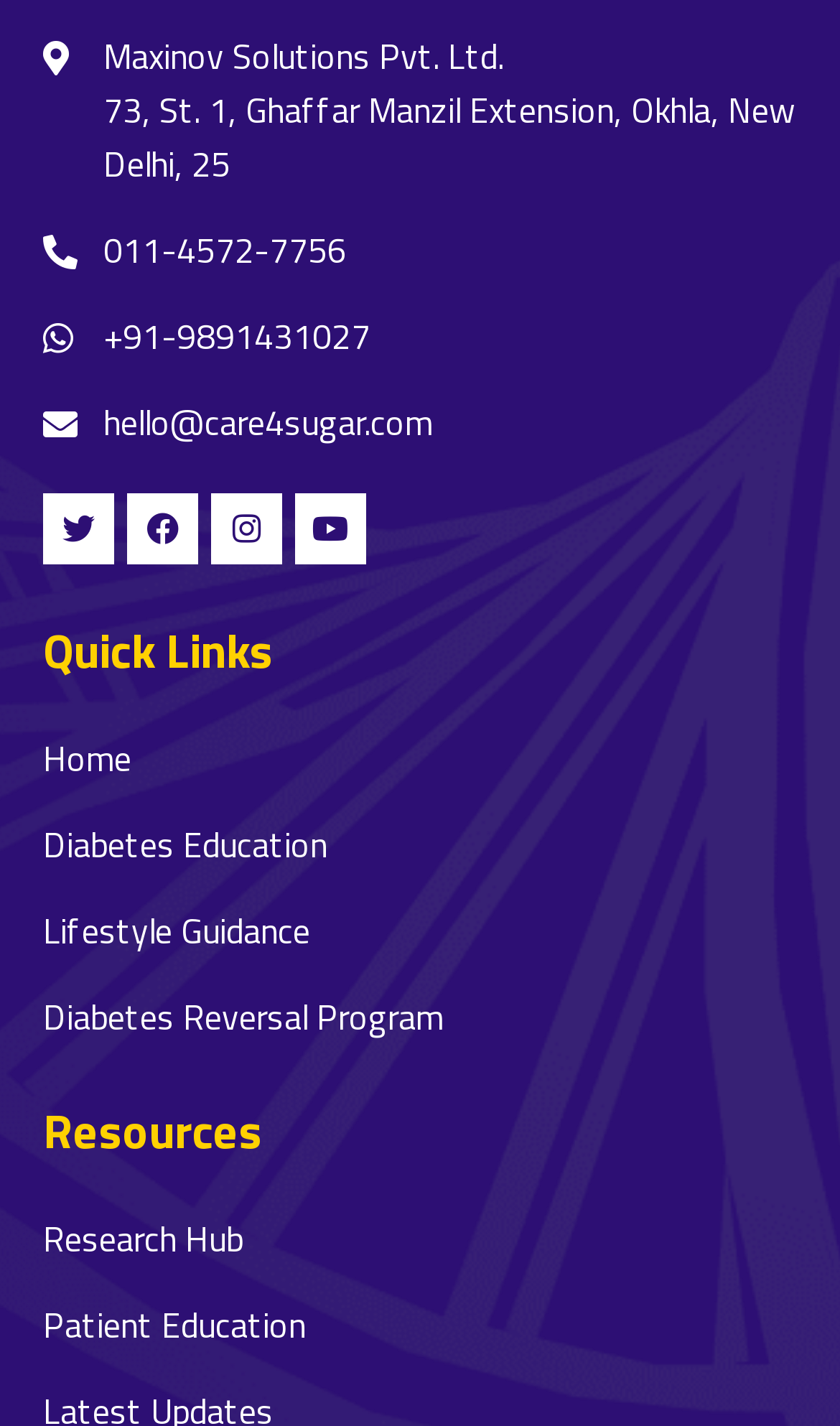Could you specify the bounding box coordinates for the clickable section to complete the following instruction: "Explore Research Hub"?

[0.051, 0.85, 0.29, 0.888]